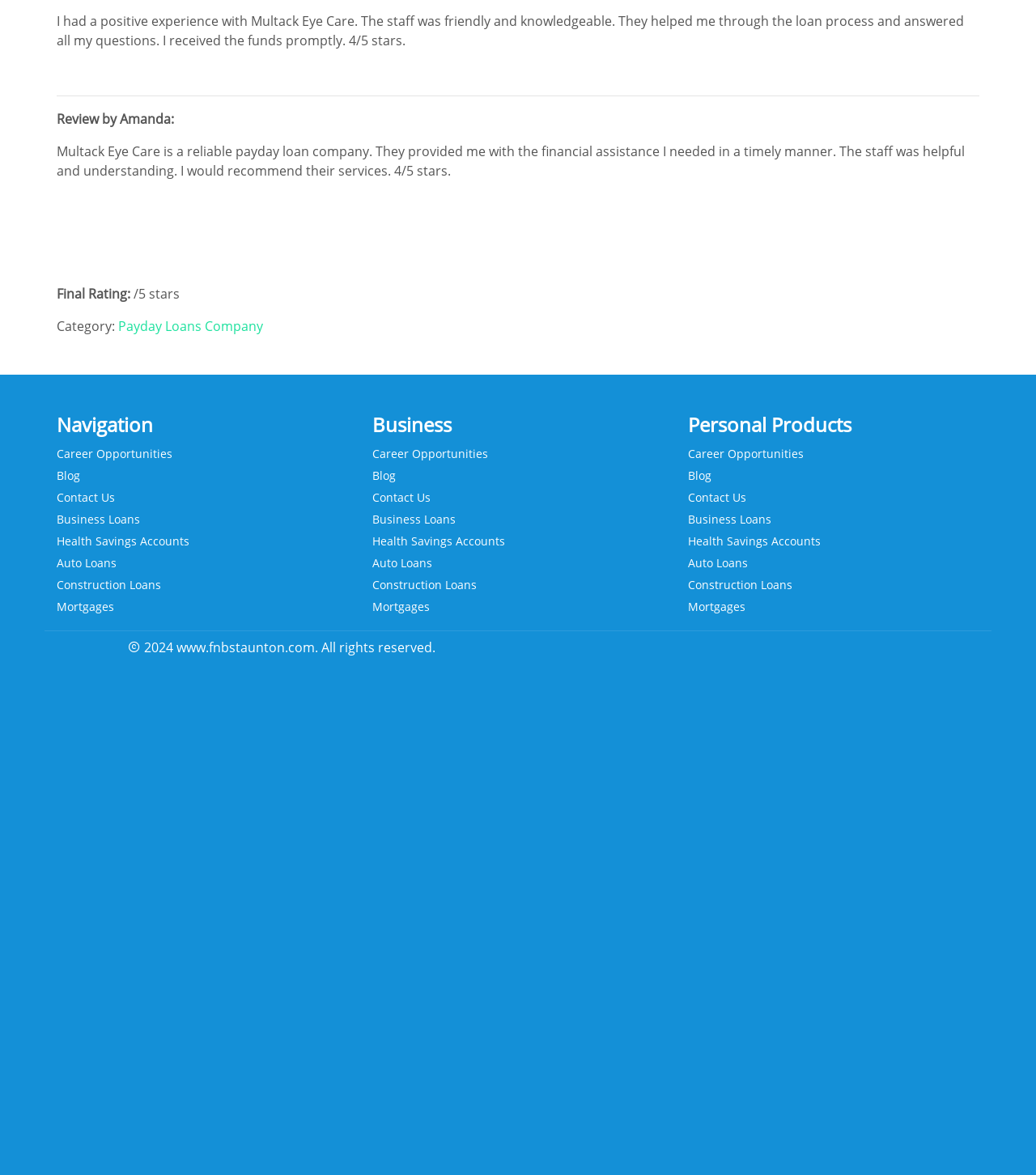Provide a one-word or short-phrase answer to the question:
What social media platforms are linked on the website?

YouTube, Pinterest, Instagram, Twitter